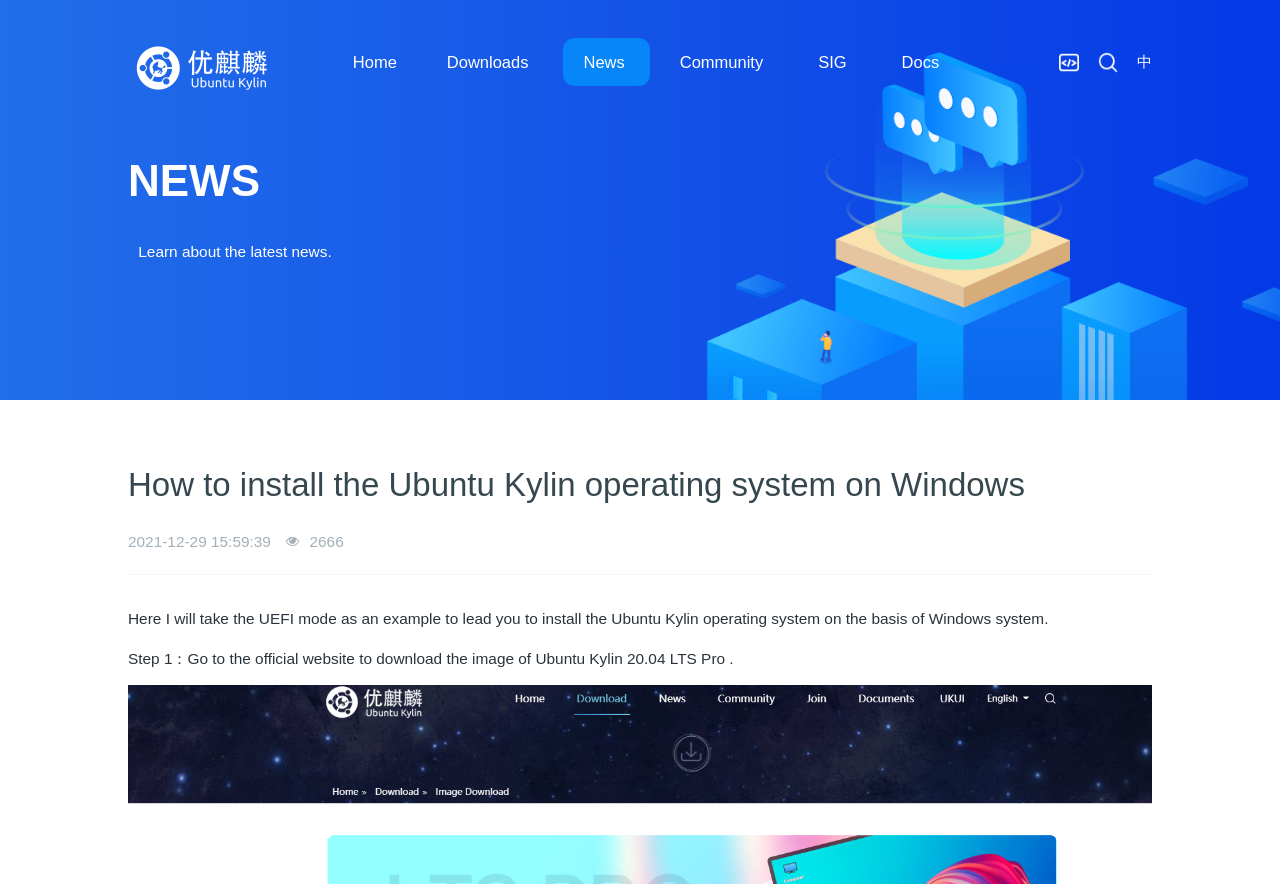Identify the bounding box coordinates of the clickable region necessary to fulfill the following instruction: "Read the article about installing Ubuntu Kylin on Windows". The bounding box coordinates should be four float numbers between 0 and 1, i.e., [left, top, right, bottom].

[0.1, 0.52, 0.9, 0.576]